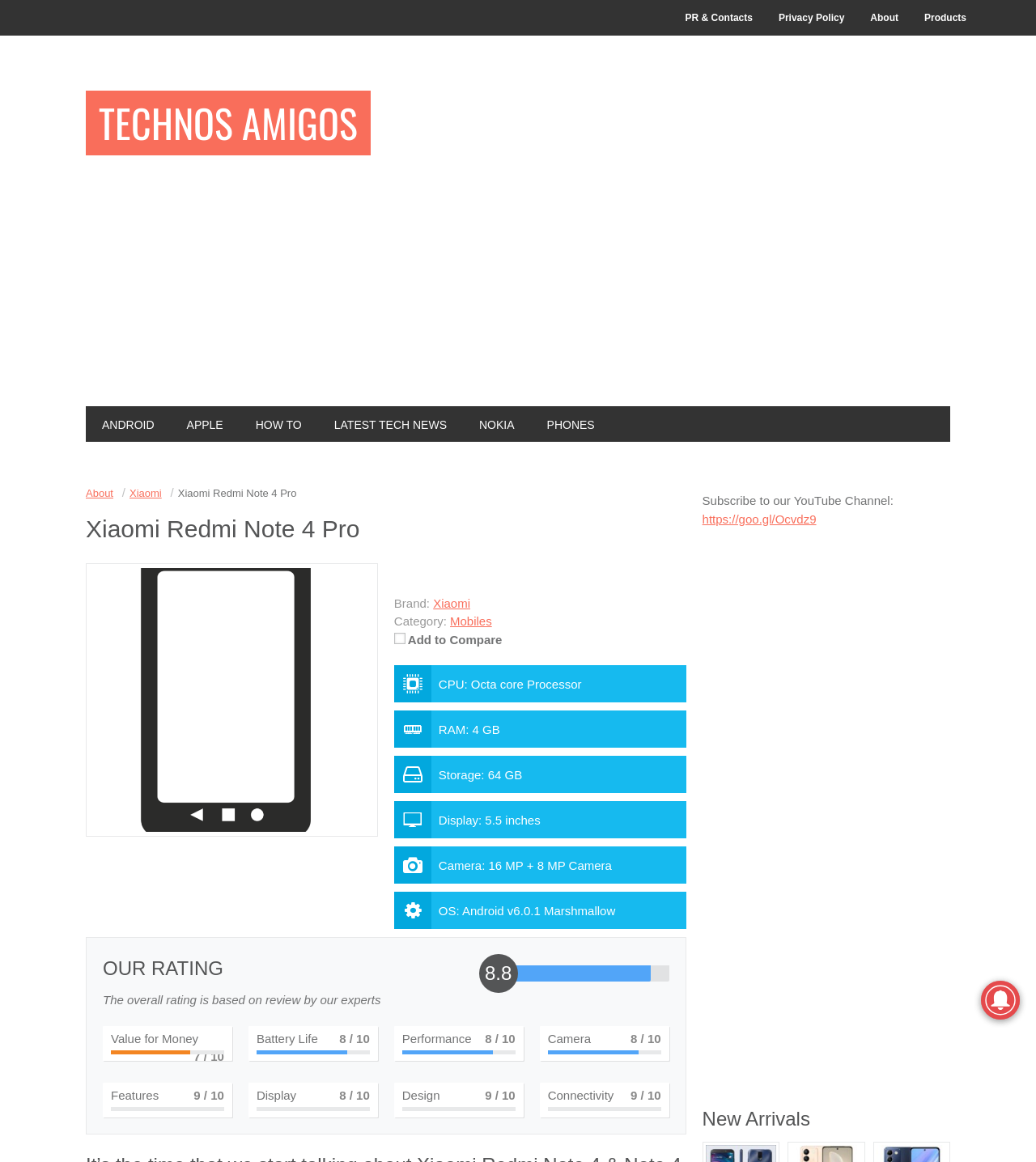What is the headline of the webpage?

Xiaomi Redmi Note 4 Pro